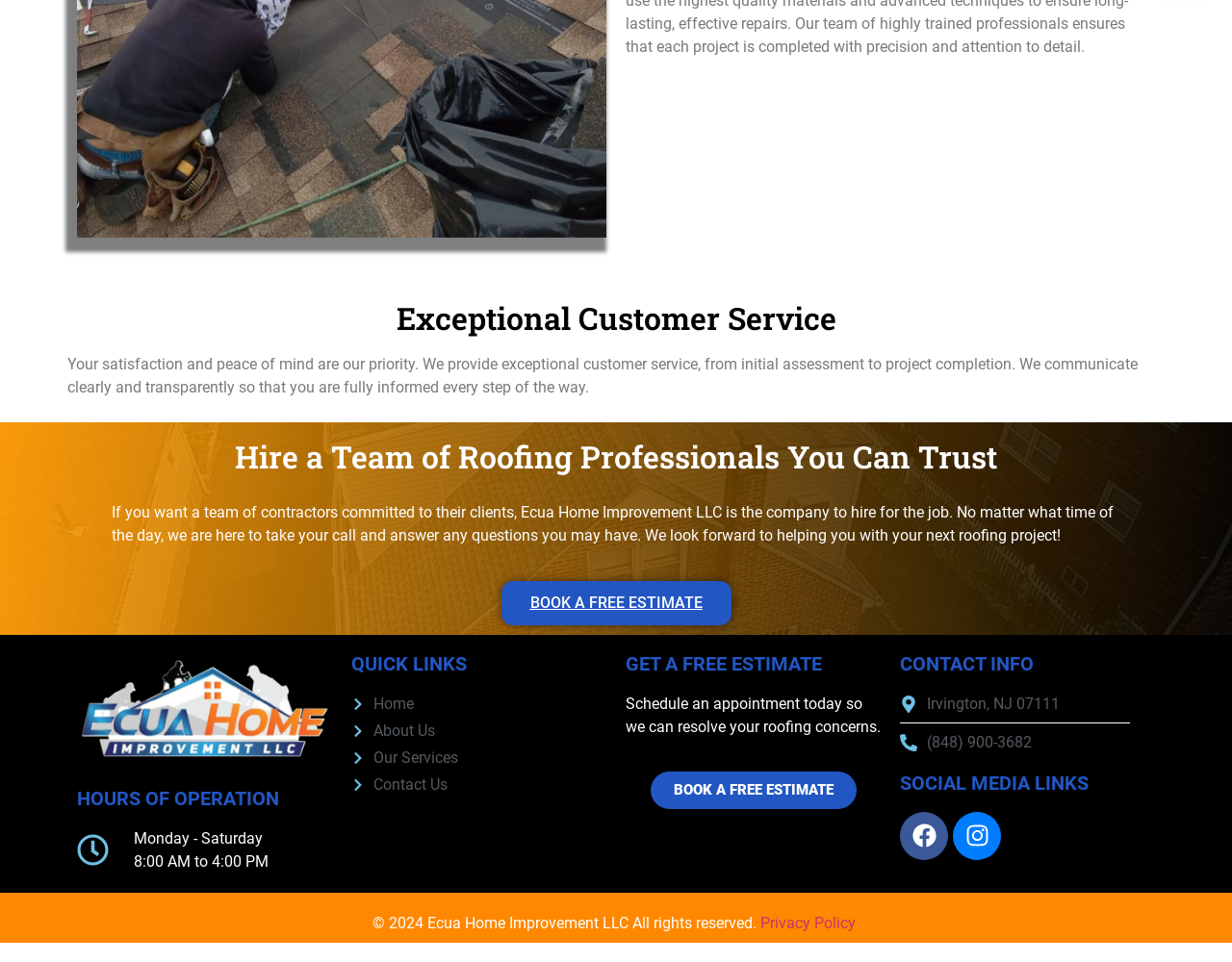What is the company's priority?
Analyze the screenshot and provide a detailed answer to the question.

The company's priority is customer satisfaction, as stated in the heading 'Exceptional Customer Service' and the static text that follows, which emphasizes the importance of customer satisfaction and peace of mind.